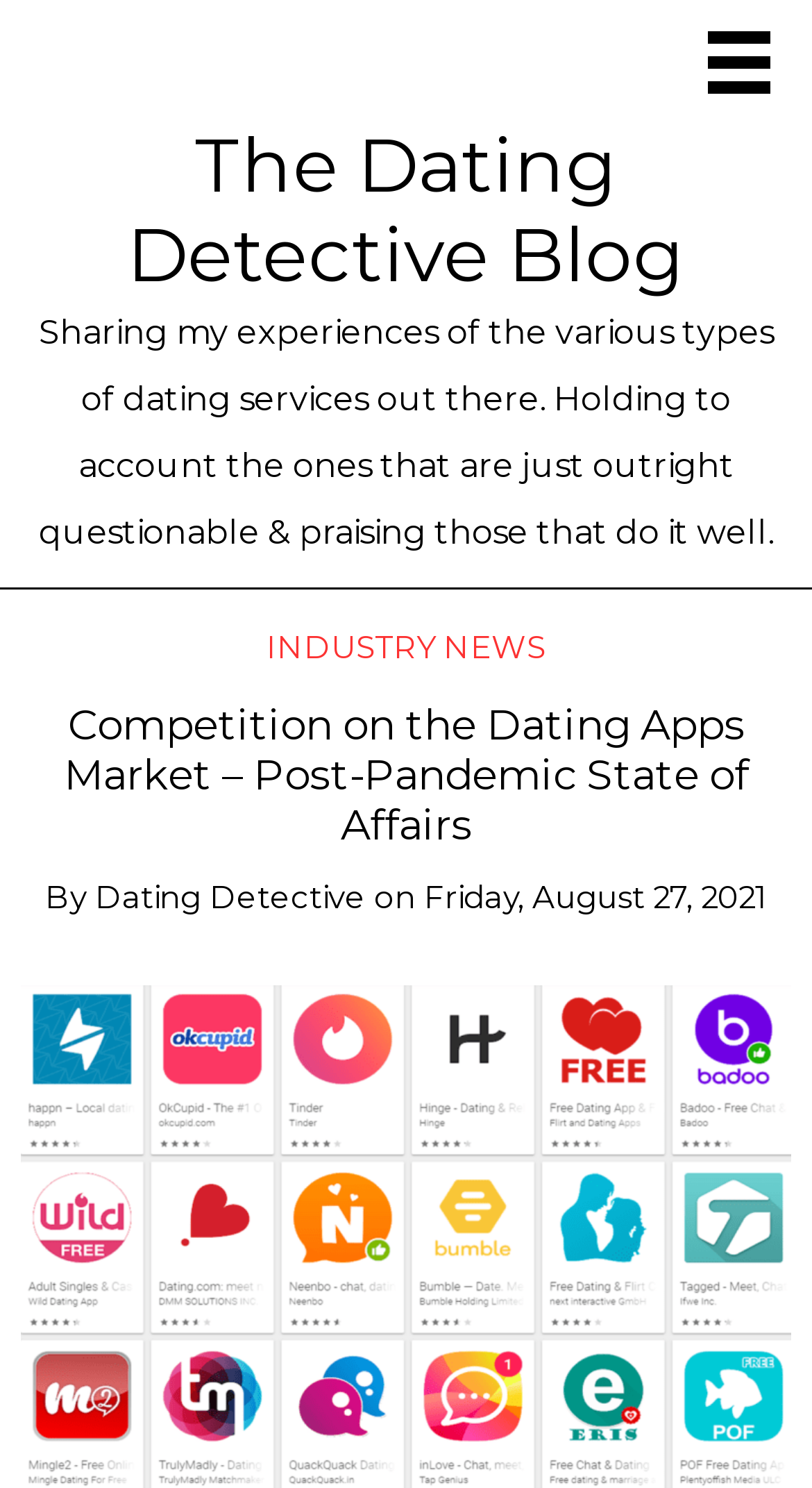When was the article published?
Provide an in-depth and detailed answer to the question.

I found the answer by looking at the link element with the text 'Friday, August 27, 2021' which is a child of the element with the text 'Competition on the Dating Apps Market – Post-Pandemic State of Affairs'.